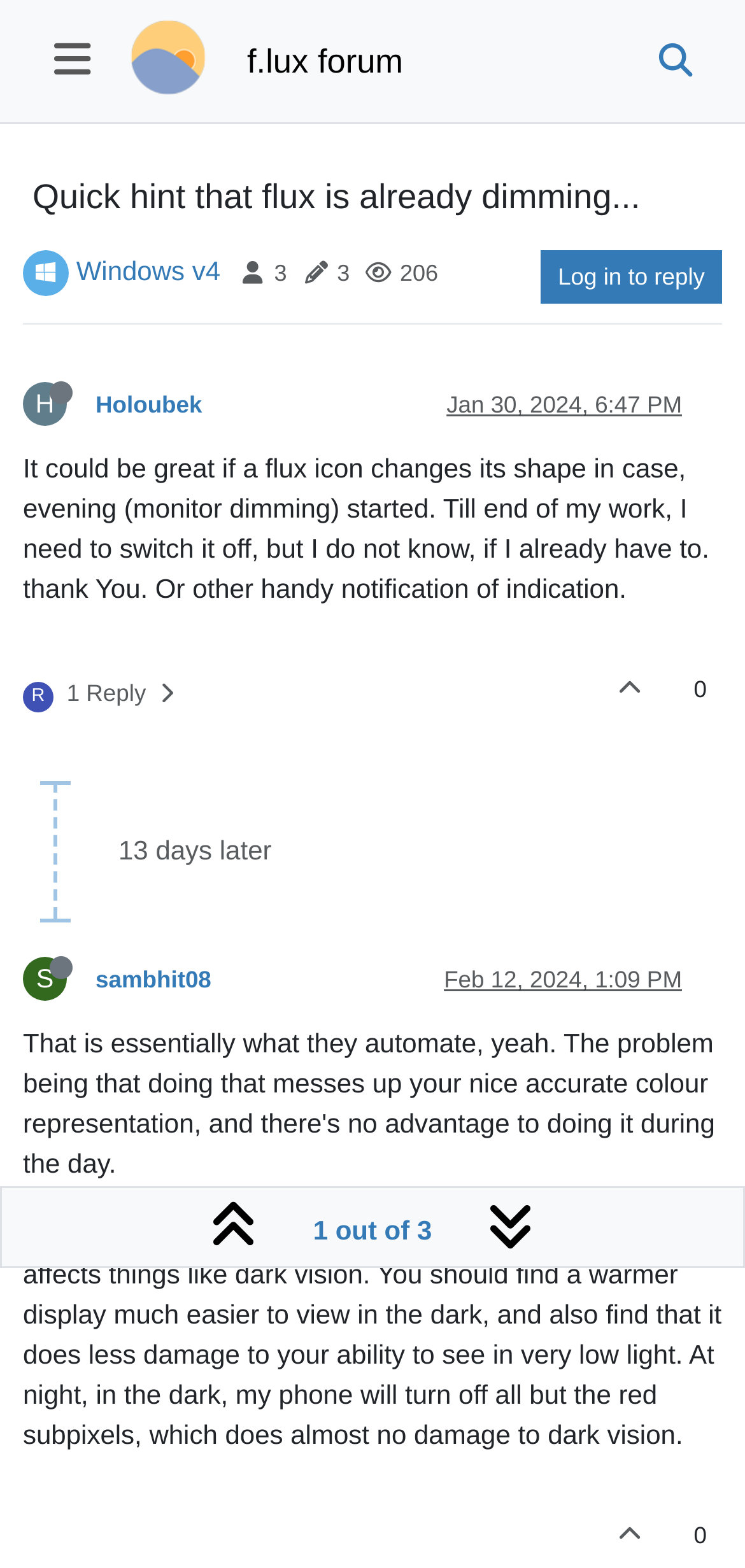Answer in one word or a short phrase: 
How many replies are there to the post?

1